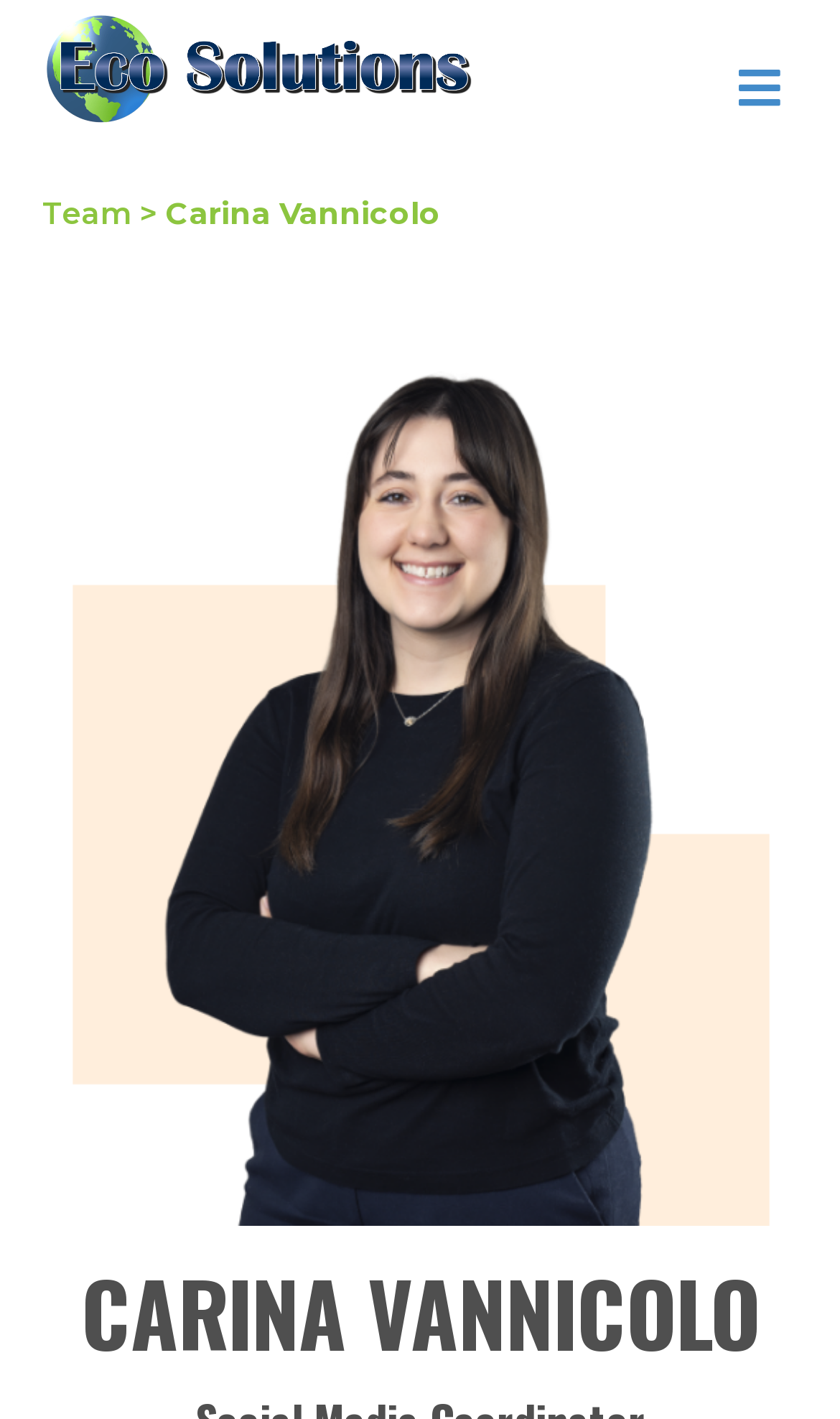What is the name of the section that can be accessed by clicking on 'Team' link?
Can you offer a detailed and complete answer to this question?

The link 'Team' is likely to navigate to a section about the team associated with Carina Vannicolo, hence the name of the section is 'Team'.